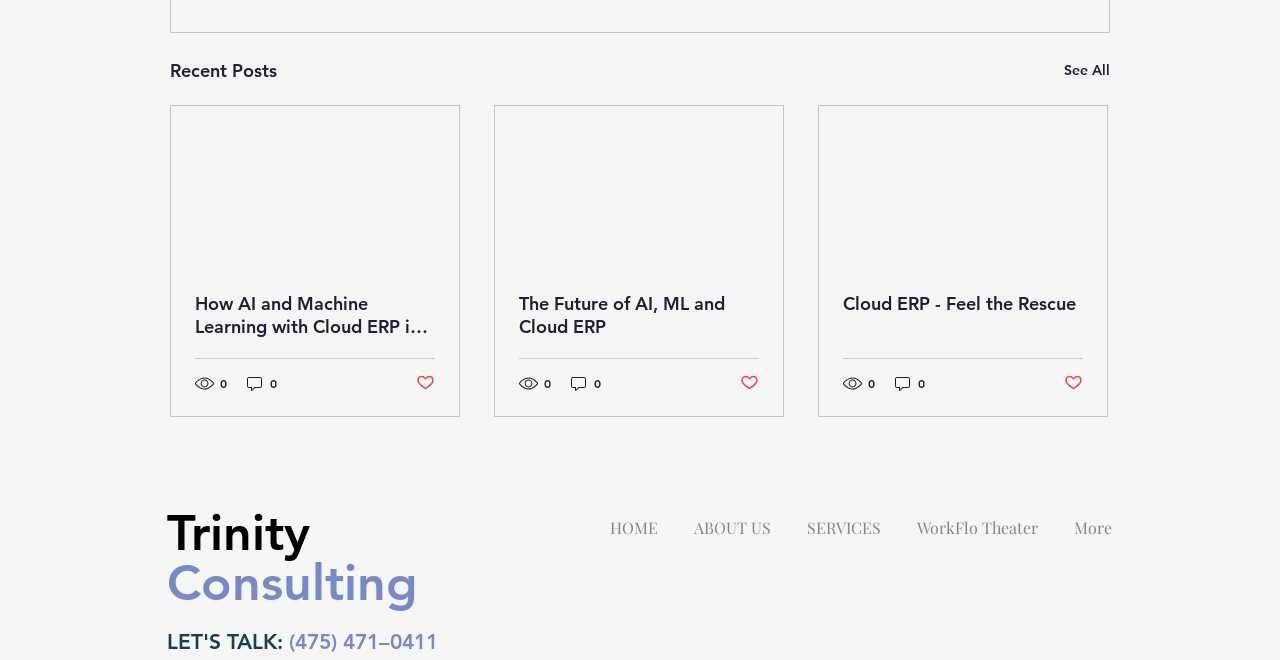How many articles are displayed on the webpage?
Please use the image to provide a one-word or short phrase answer.

3